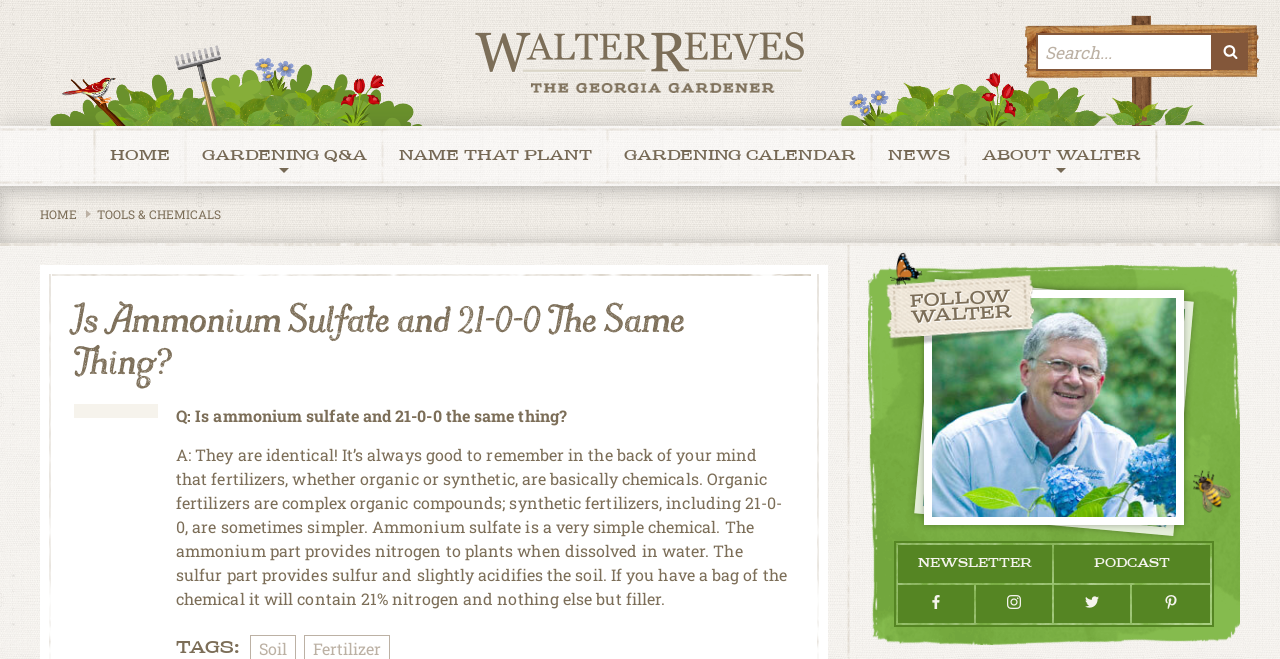Kindly determine the bounding box coordinates for the area that needs to be clicked to execute this instruction: "click on the newsletter link".

[0.702, 0.827, 0.822, 0.885]